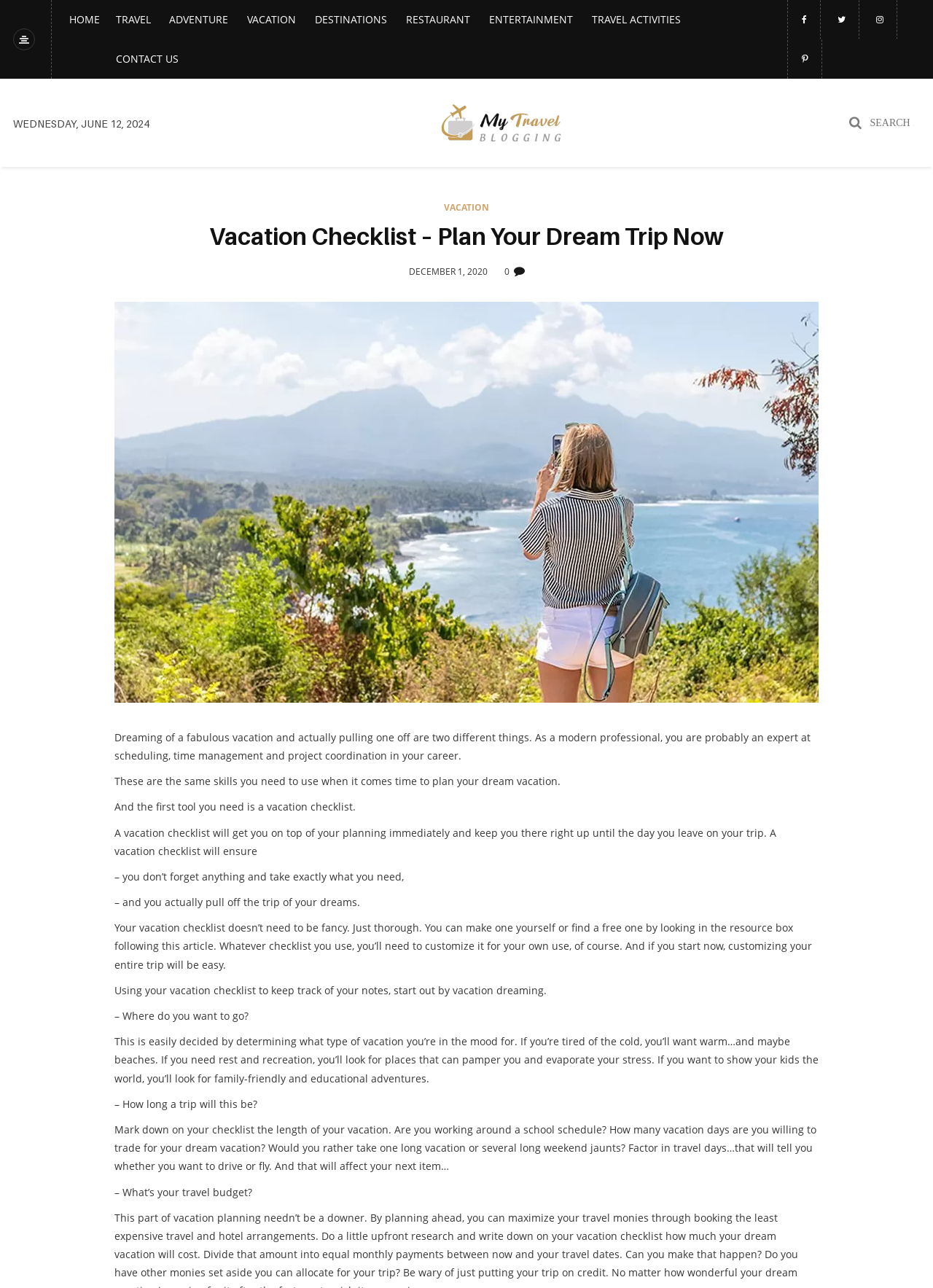Given the element description "Travel", identify the bounding box of the corresponding UI element.

[0.124, 0.01, 0.161, 0.02]